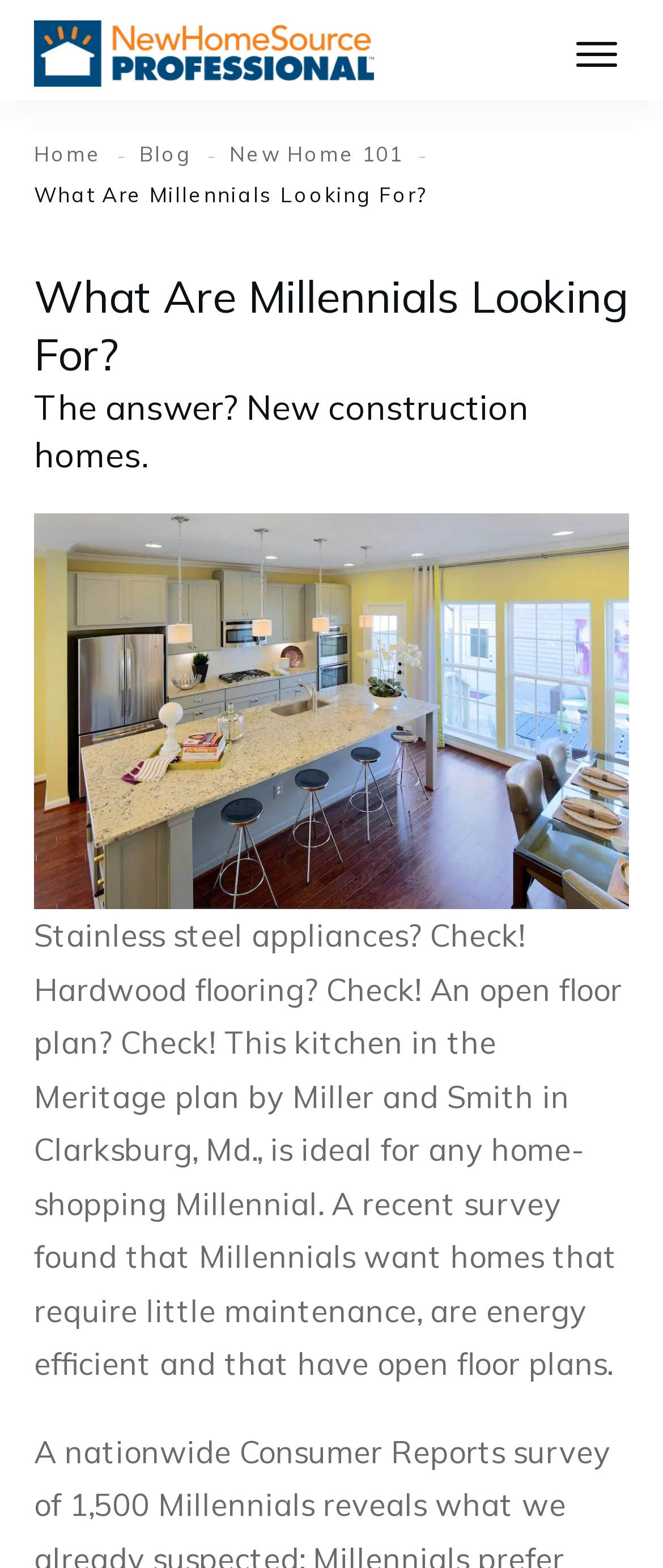Please identify and generate the text content of the webpage's main heading.

What Are Millennials Looking For?